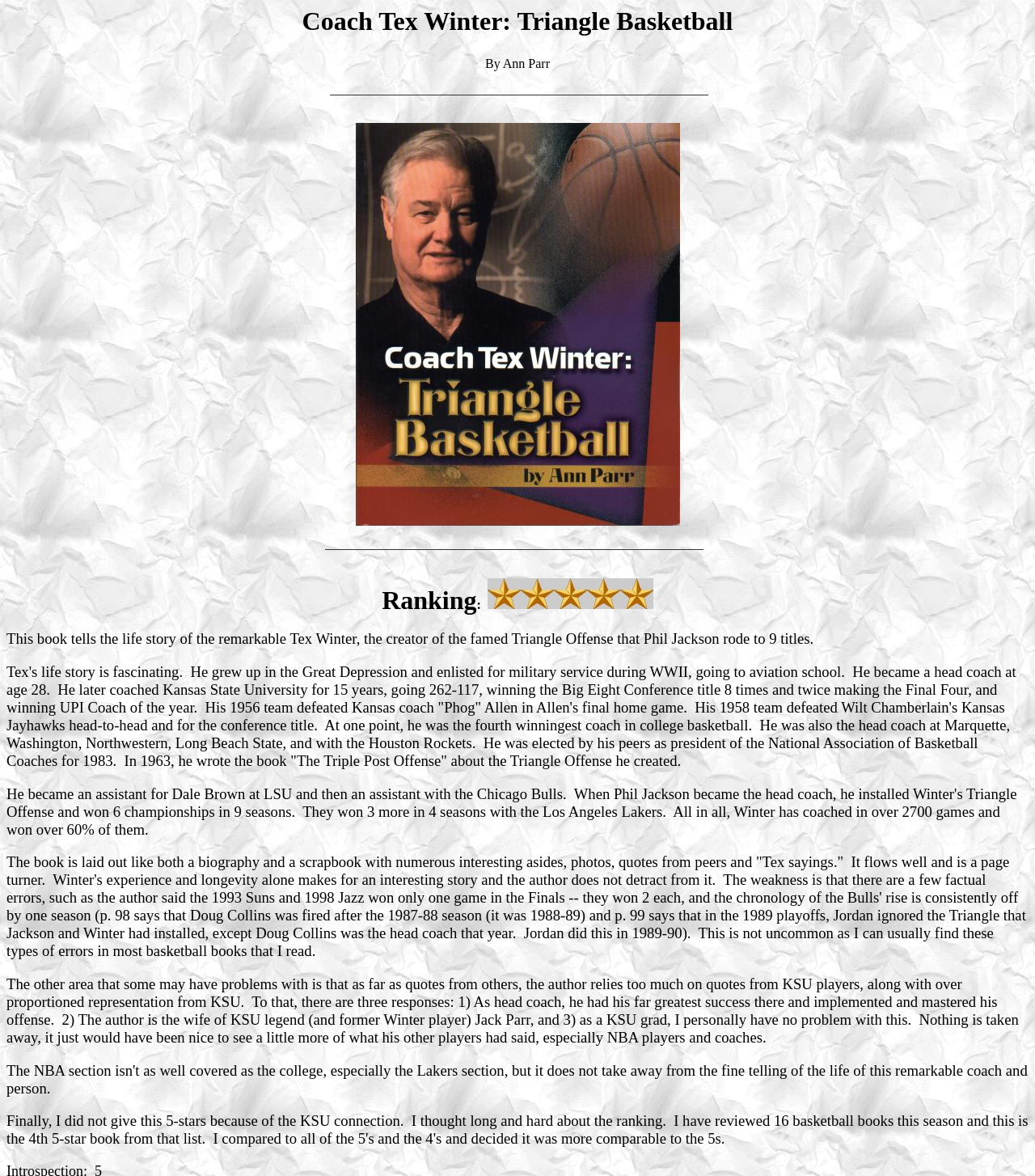Who is the creator of the Triangle Offense?
With the help of the image, please provide a detailed response to the question.

Based on the webpage content, specifically the text 'This book tells the life story of the remarkable Tex Winter, the creator of the famed Triangle Offense that Phil Jackson rode to 9 titles.', we can infer that Tex Winter is the creator of the Triangle Offense.